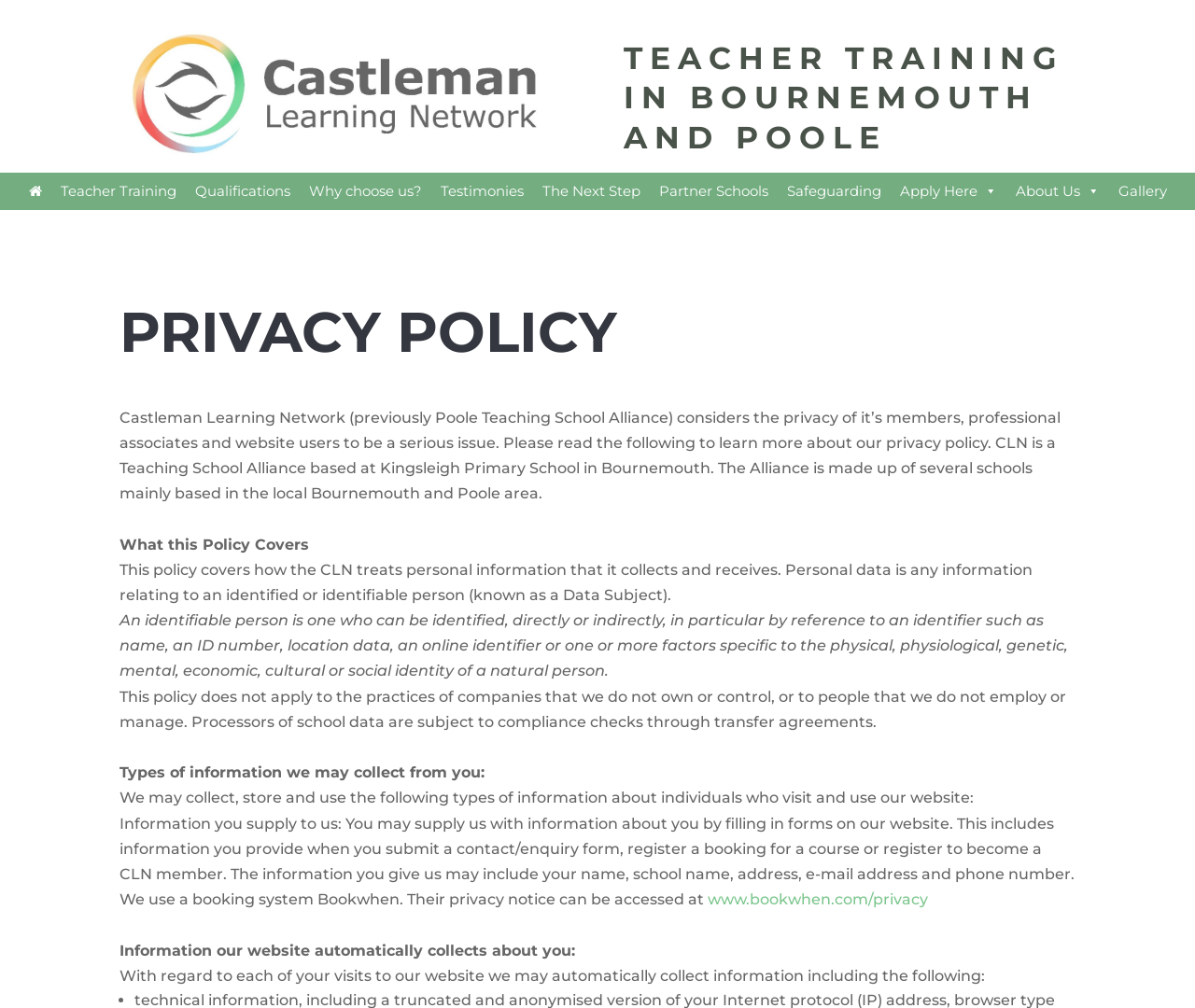Locate the bounding box coordinates of the element that needs to be clicked to carry out the instruction: "Click the Home Page link". The coordinates should be given as four float numbers ranging from 0 to 1, i.e., [left, top, right, bottom].

[0.016, 0.171, 0.043, 0.208]